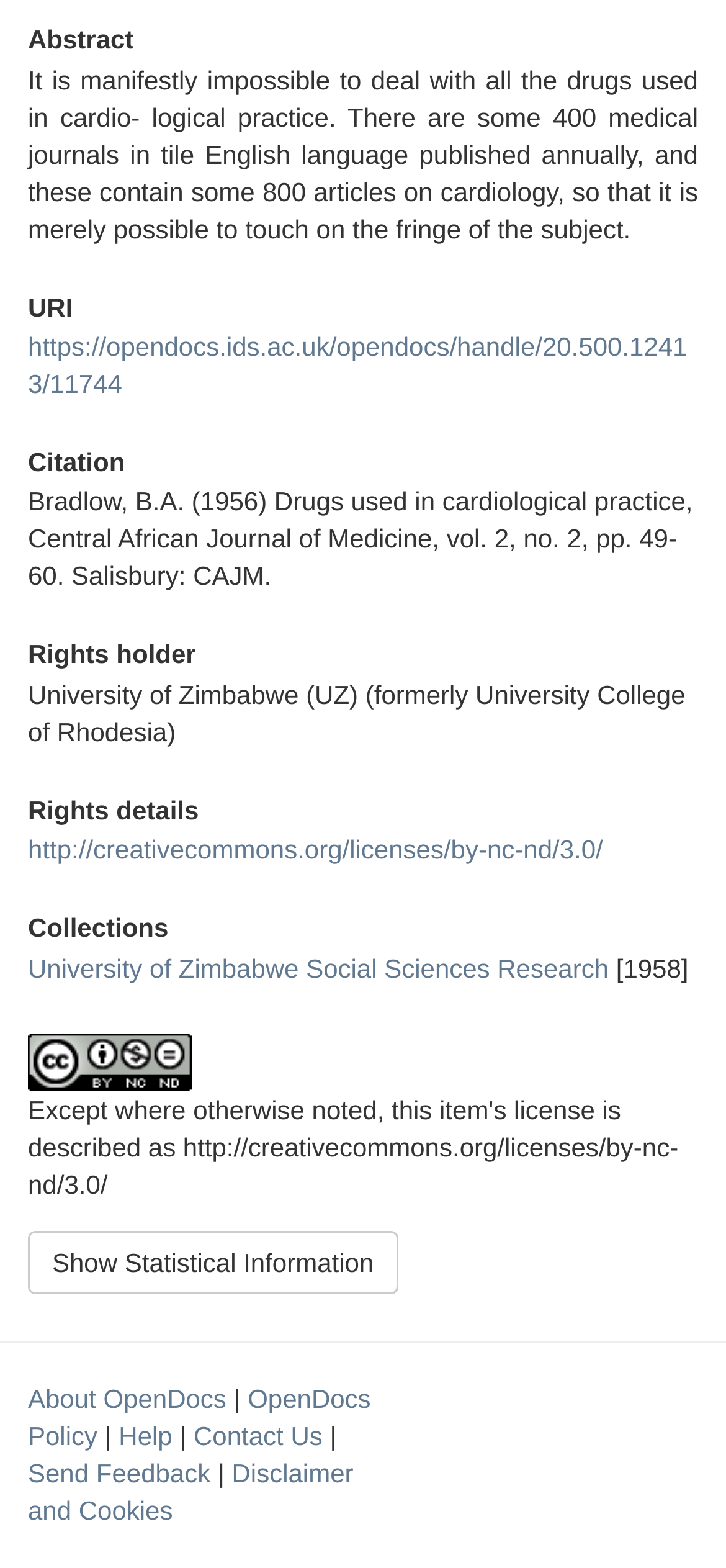Please determine the bounding box coordinates for the UI element described as: "Show Statistical Information".

[0.038, 0.784, 0.548, 0.825]